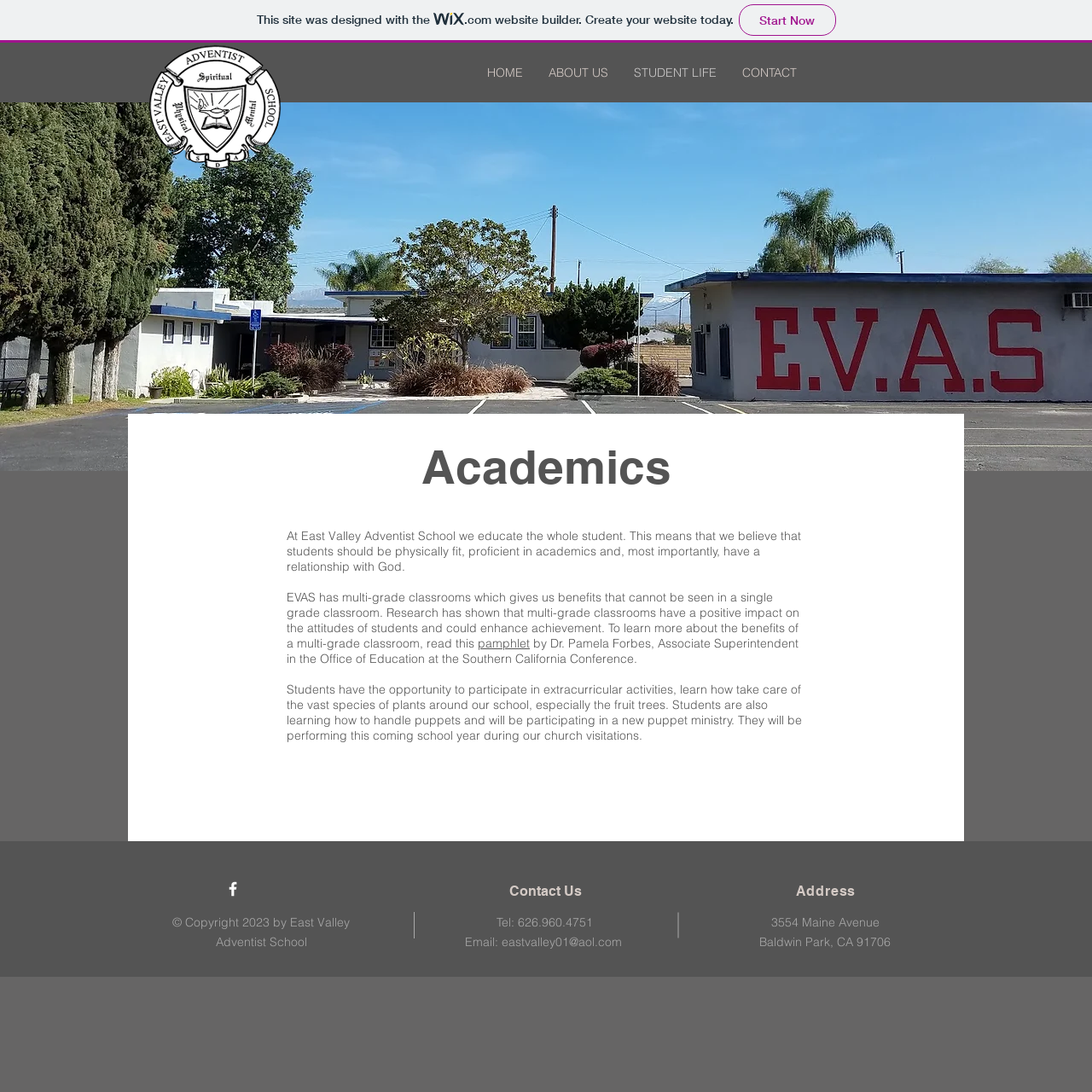What is the topic of the heading on the page?
Please respond to the question with a detailed and well-explained answer.

I found the topic of the heading on the page by looking at the main content area, which has a heading that says 'Academics'.